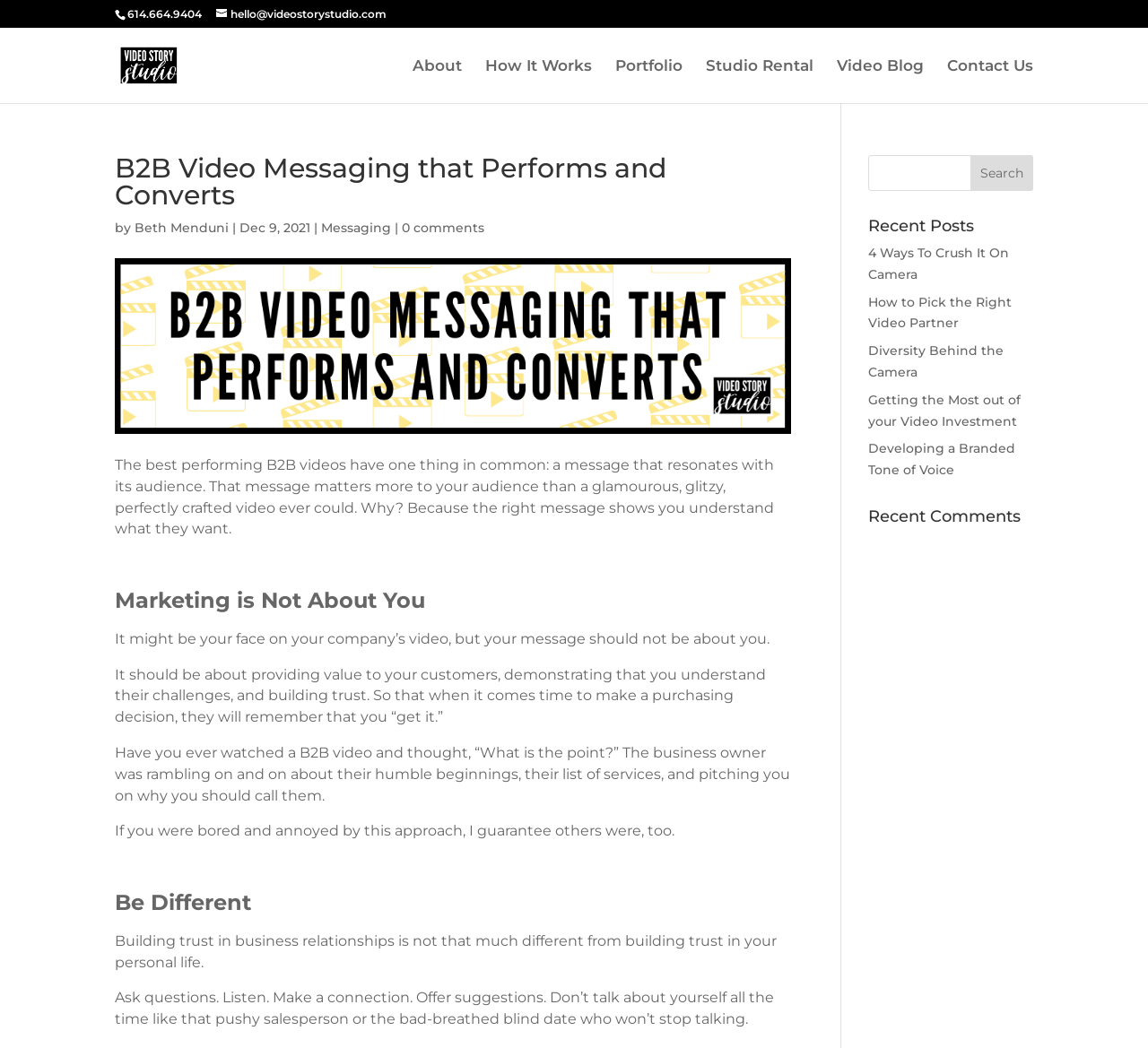What is the purpose of the search bar?
Answer the question with a single word or phrase by looking at the picture.

To search the website